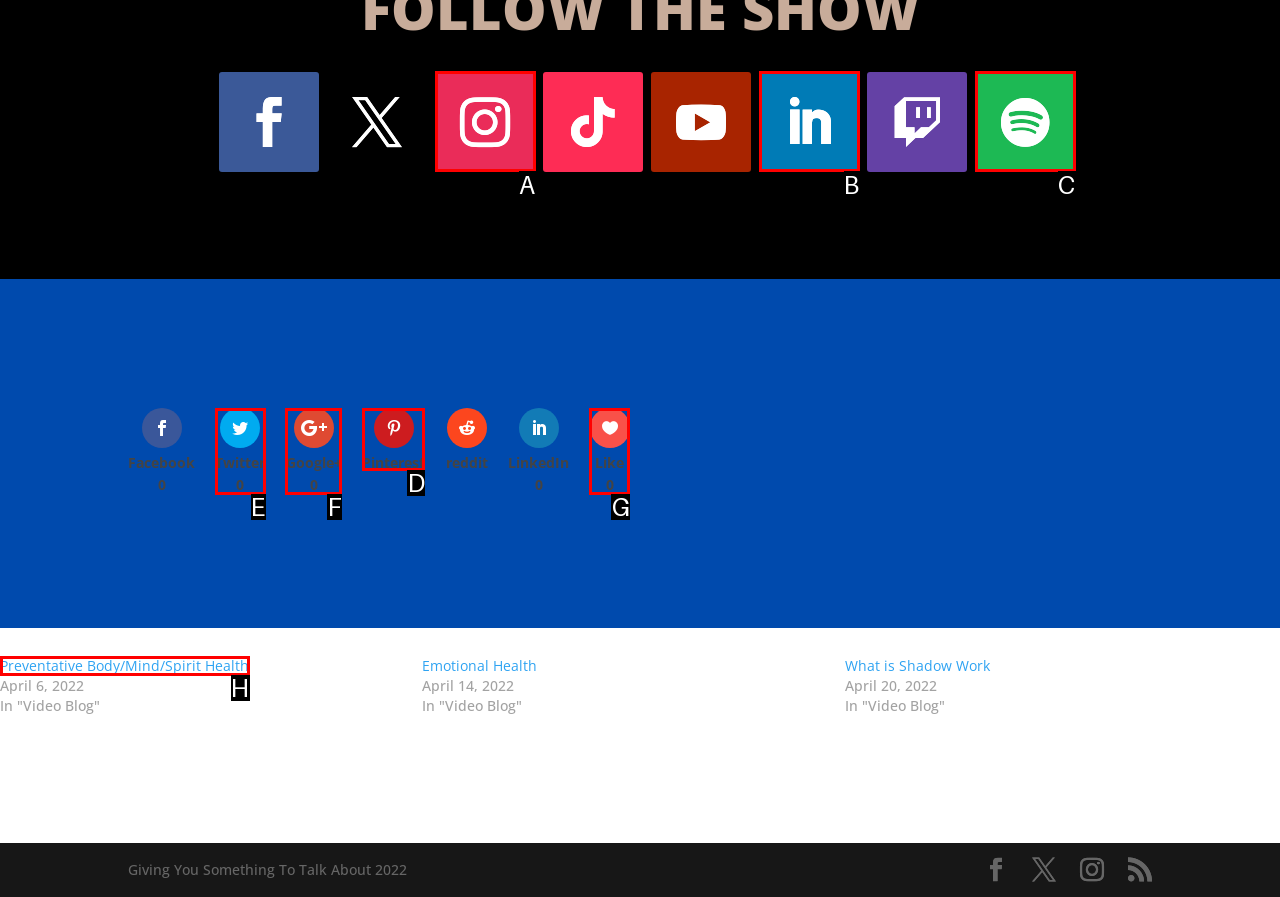Decide which letter you need to select to fulfill the task: Click the Pinterest icon
Answer with the letter that matches the correct option directly.

D